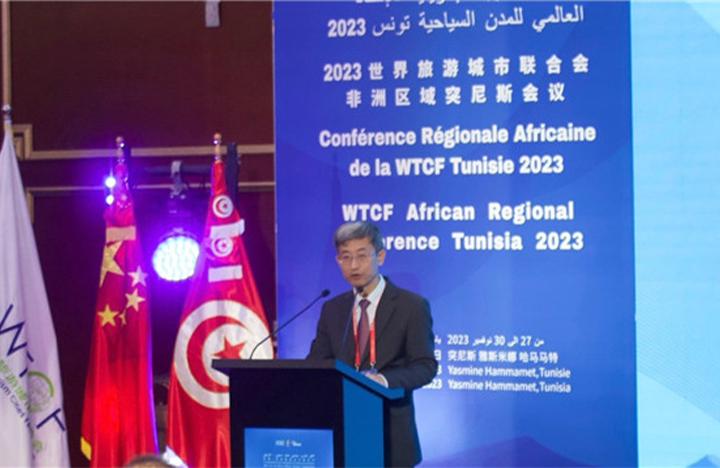What is the significance of the flags in the backdrop?
Using the visual information from the image, give a one-word or short-phrase answer.

International collaboration